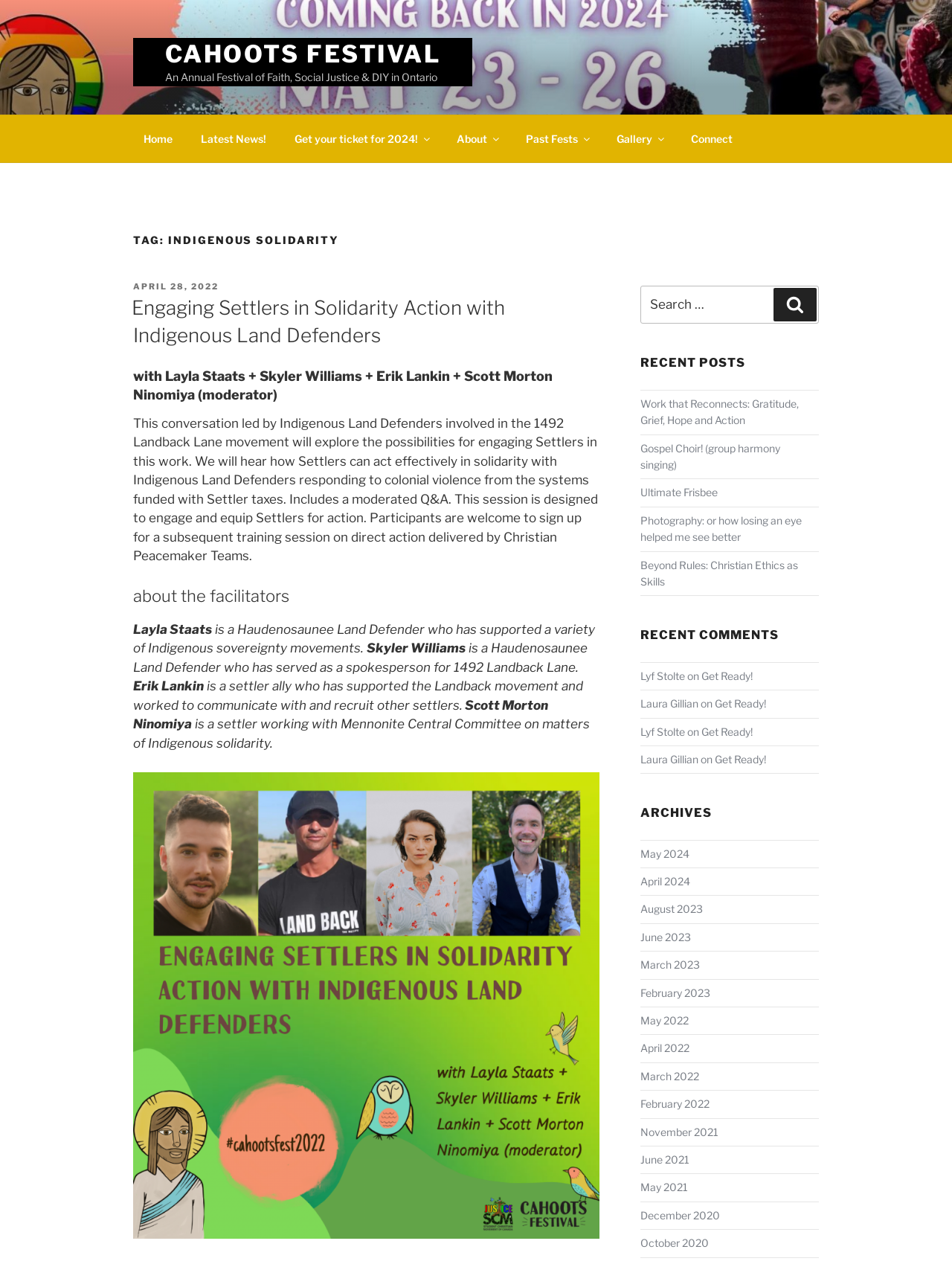Please locate the bounding box coordinates of the element that needs to be clicked to achieve the following instruction: "Search for something". The coordinates should be four float numbers between 0 and 1, i.e., [left, top, right, bottom].

[0.673, 0.226, 0.86, 0.256]